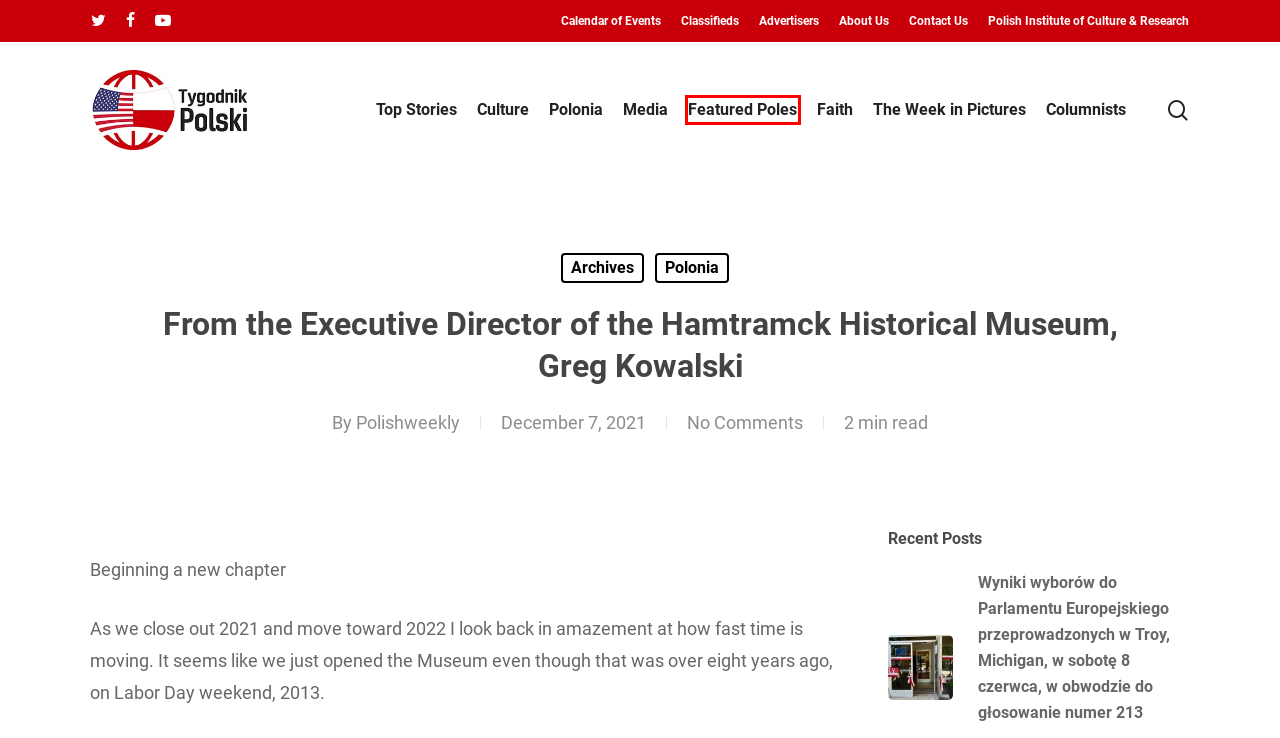You have a screenshot of a webpage with a red bounding box around an element. Identify the webpage description that best fits the new page that appears after clicking the selected element in the red bounding box. Here are the candidates:
A. Culture Archives - The Polish Weekly | Tygodnik Polski
B. Polonia Archives - The Polish Weekly | Tygodnik Polski
C. Featured Poles Archives - The Polish Weekly | Tygodnik Polski
D. Advertisers - The Polish Weekly | Tygodnik Polski
E. Top Stories Archives - The Polish Weekly | Tygodnik Polski
F. Media Archives - The Polish Weekly | Tygodnik Polski
G. Faith Archives - The Polish Weekly | Tygodnik Polski
H. Classifieds - The Polish Weekly | Tygodnik Polski

C